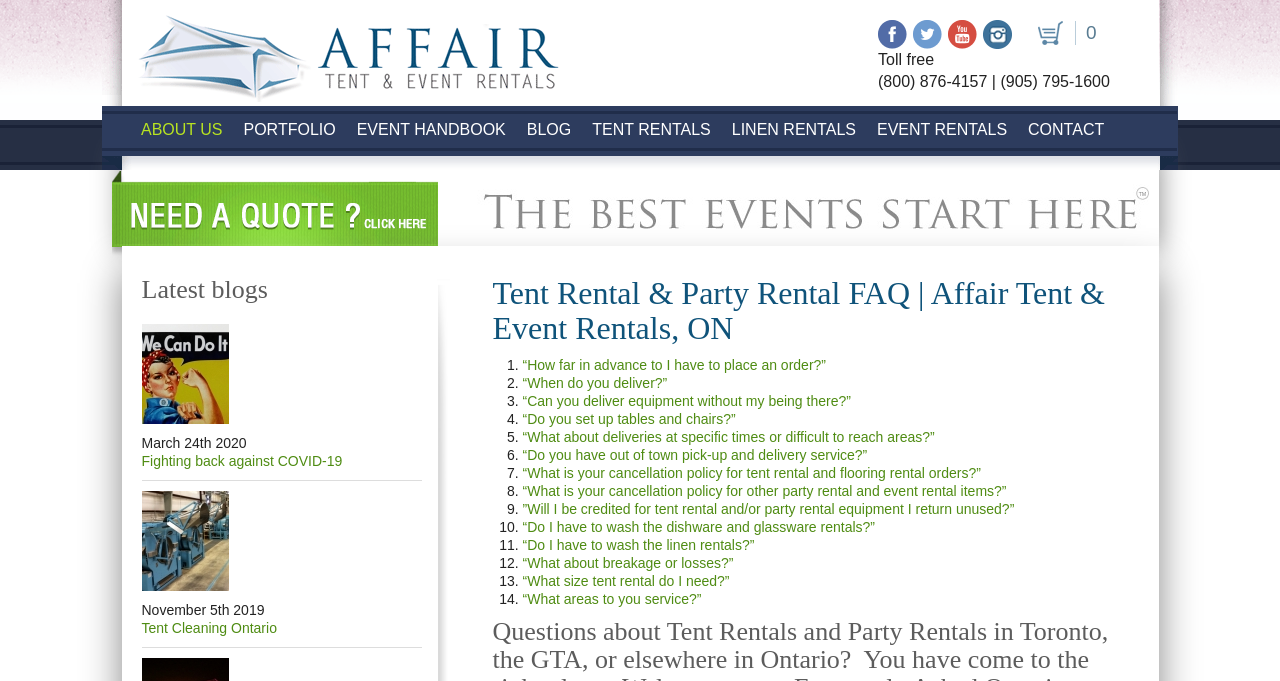Provide a comprehensive caption for the webpage.

This webpage is a Frequently Asked Questions (FAQ) page for Tent Rental and Party Rental services in Toronto, the GTA, and Ontario. At the top of the page, there is a logo and a navigation menu with links to various sections, including About Us, Portfolio, Event Handbook, Blog, Tent Rentals, Linen Rentals, Event Rentals, and Contact. 

Below the navigation menu, there are social media links to Facebook, Twitter, YouTube, and Instagram, as well as a cart icon with a count of zero items. The toll-free phone number and local phone number are displayed, along with a "Need a Quote? Click here" link.

On the left side of the page, there is a section titled "Latest Blogs" with three blog posts, each with a title, date, and a small image. The blog posts are about fighting back against COVID-19 and tent cleaning in Ontario.

The main content of the page is the FAQ section, which has 14 questions and answers about tent rental and party rental services. The questions are numbered and include topics such as how far in advance to place an order, delivery times, setup of tables and chairs, and cancellation policies. Each question is a link that likely leads to a detailed answer.

The overall layout of the page is organized, with clear headings and concise text. The use of images and icons adds visual appeal to the page.